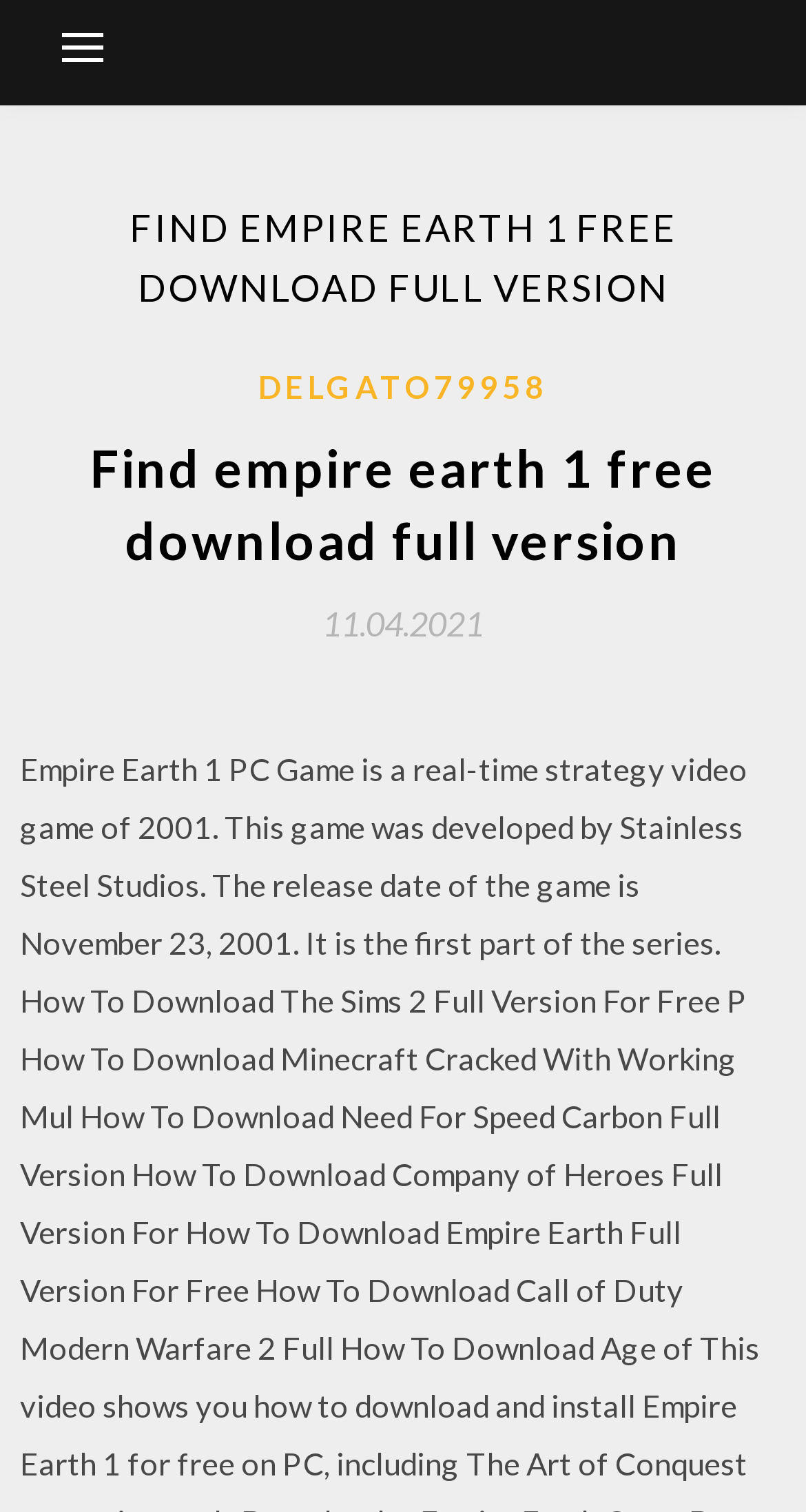Provide the bounding box coordinates for the specified HTML element described in this description: "11.04.202111.04.2021". The coordinates should be four float numbers ranging from 0 to 1, in the format [left, top, right, bottom].

[0.4, 0.4, 0.6, 0.425]